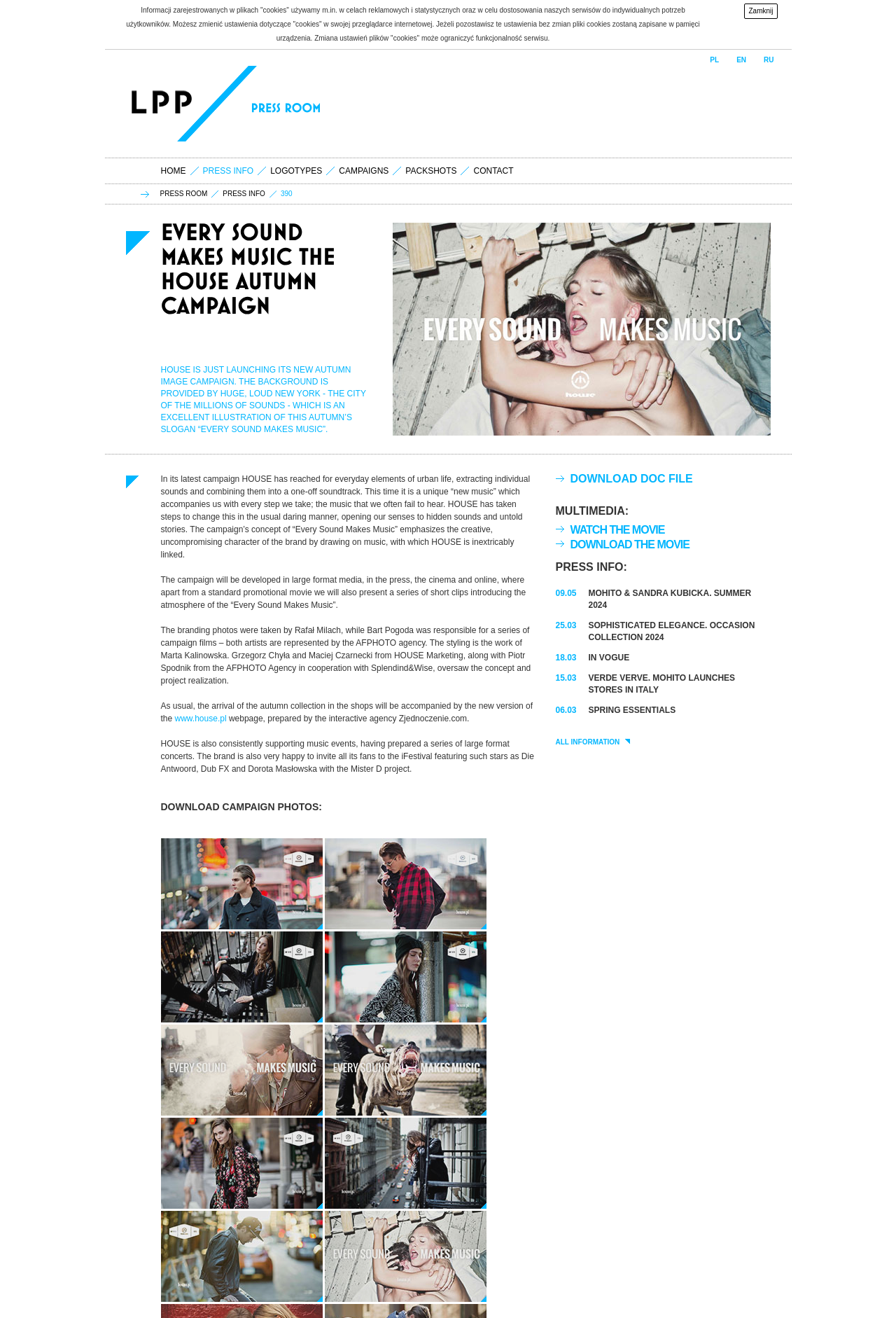Identify the bounding box coordinates for the element you need to click to achieve the following task: "Click the 'CONTACT' link". Provide the bounding box coordinates as four float numbers between 0 and 1, in the form [left, top, right, bottom].

[0.524, 0.126, 0.578, 0.133]